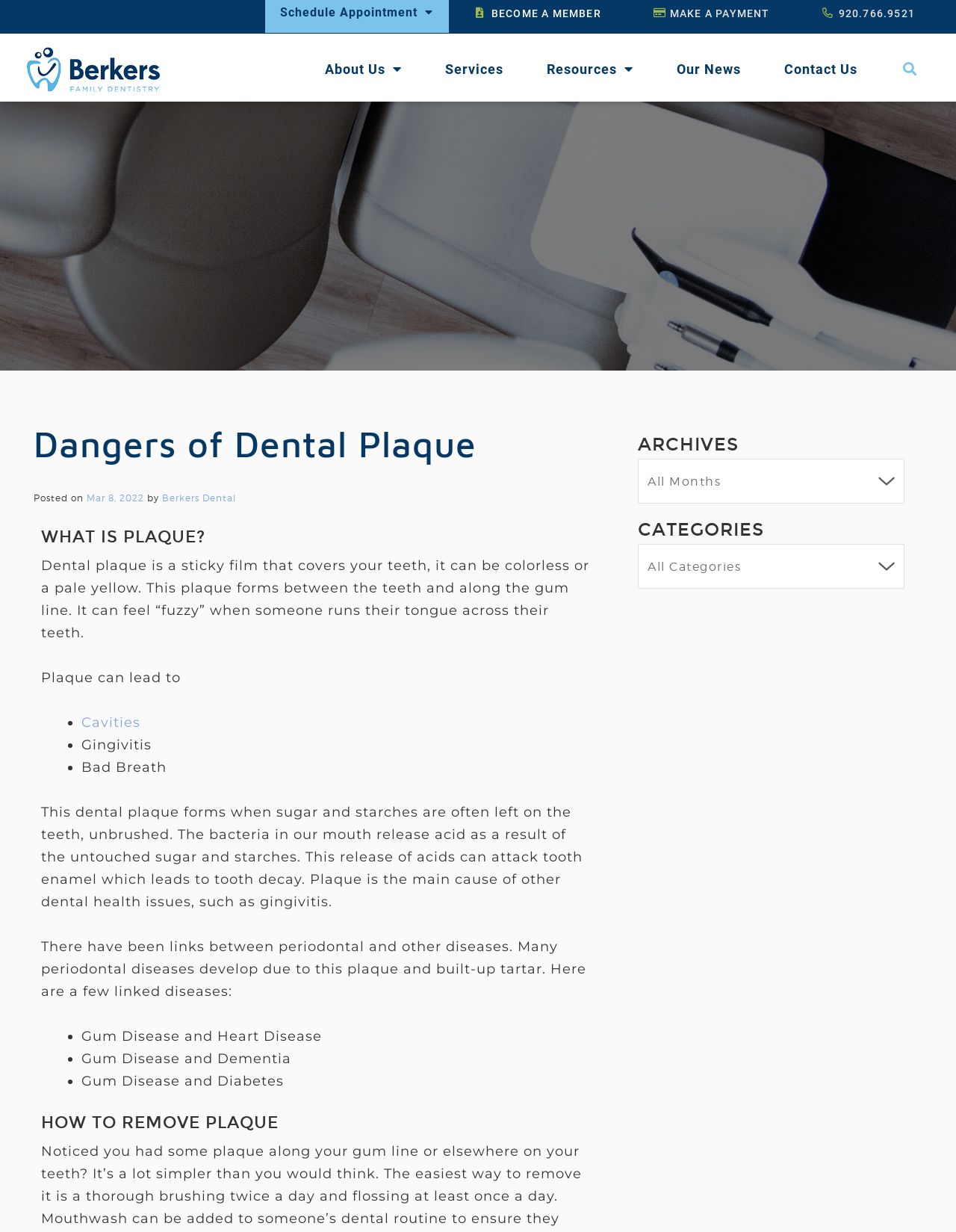Indicate the bounding box coordinates of the clickable region to achieve the following instruction: "Explore the 'ARCHIVES'."

[0.667, 0.356, 0.946, 0.366]